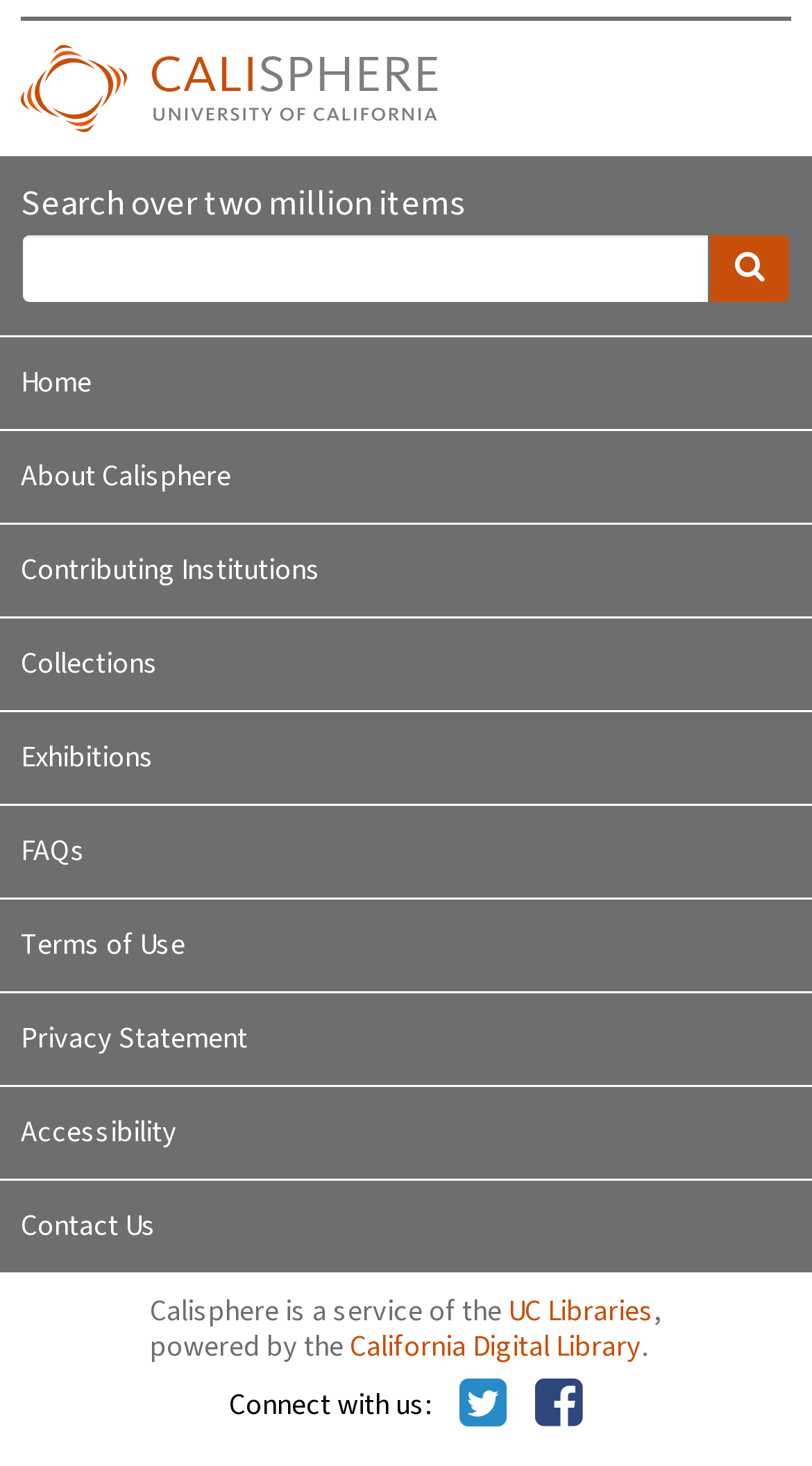Locate the bounding box coordinates of the element I should click to achieve the following instruction: "Search over two million items".

[0.026, 0.159, 0.874, 0.208]